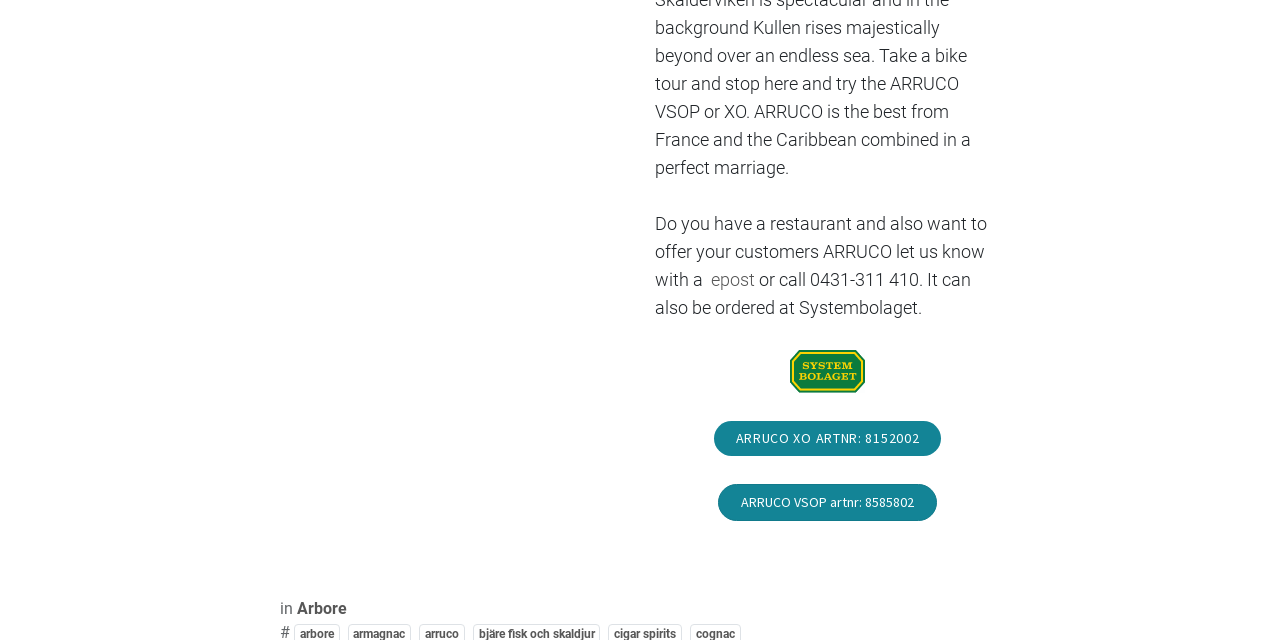Identify the bounding box of the HTML element described as: "ARRUCO XO ARTNR: 8152002".

[0.558, 0.657, 0.735, 0.713]